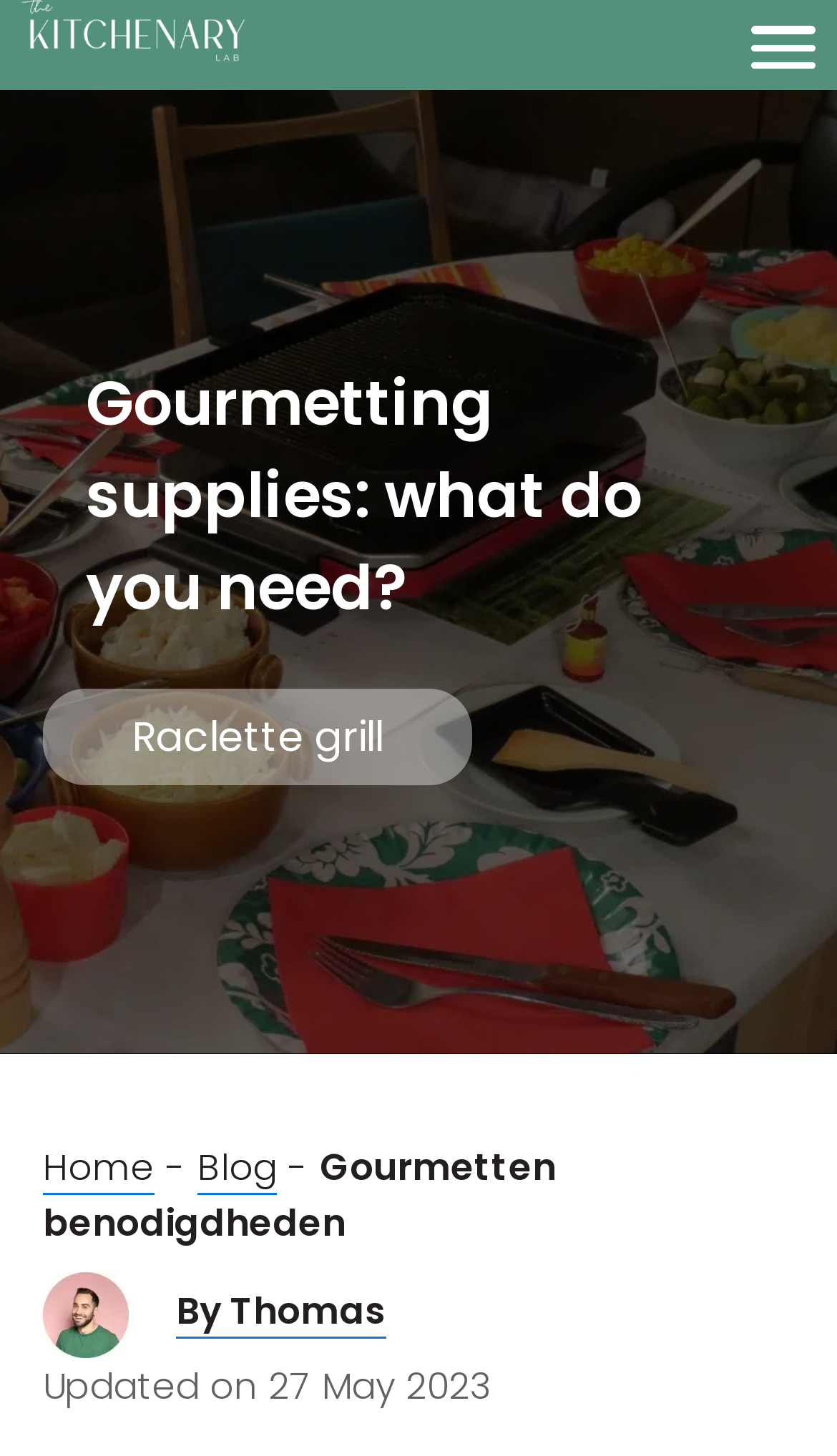What is the title of the article?
Answer the question in a detailed and comprehensive manner.

I found the title of the article by looking at the element with type 'heading' and bounding box coordinates that suggest it is a prominent heading on the page. The text of this element is 'Gourmetting supplies: what do you need?'.